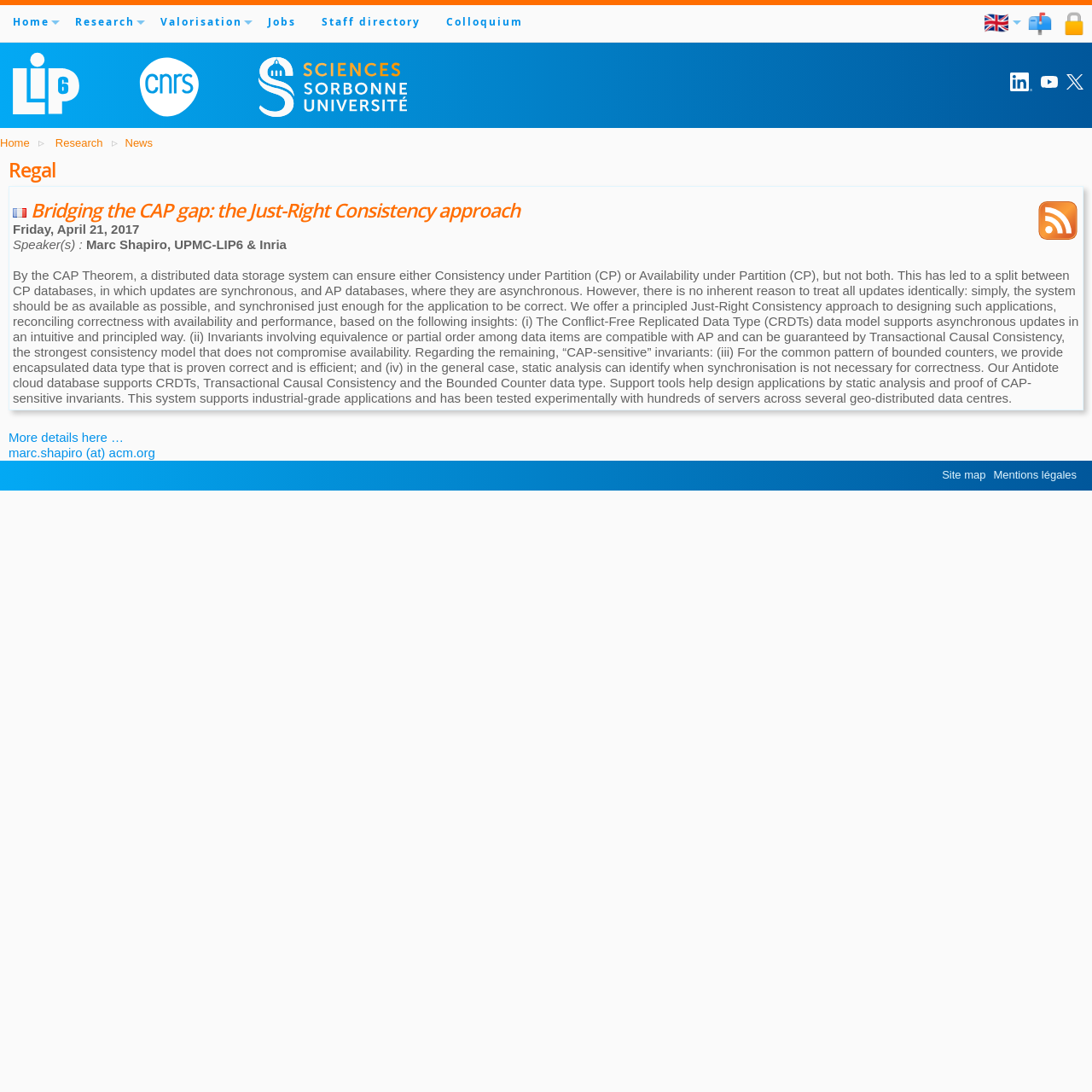Please locate the bounding box coordinates for the element that should be clicked to achieve the following instruction: "View Staff directory". Ensure the coordinates are given as four float numbers between 0 and 1, i.e., [left, top, right, bottom].

[0.283, 0.005, 0.397, 0.036]